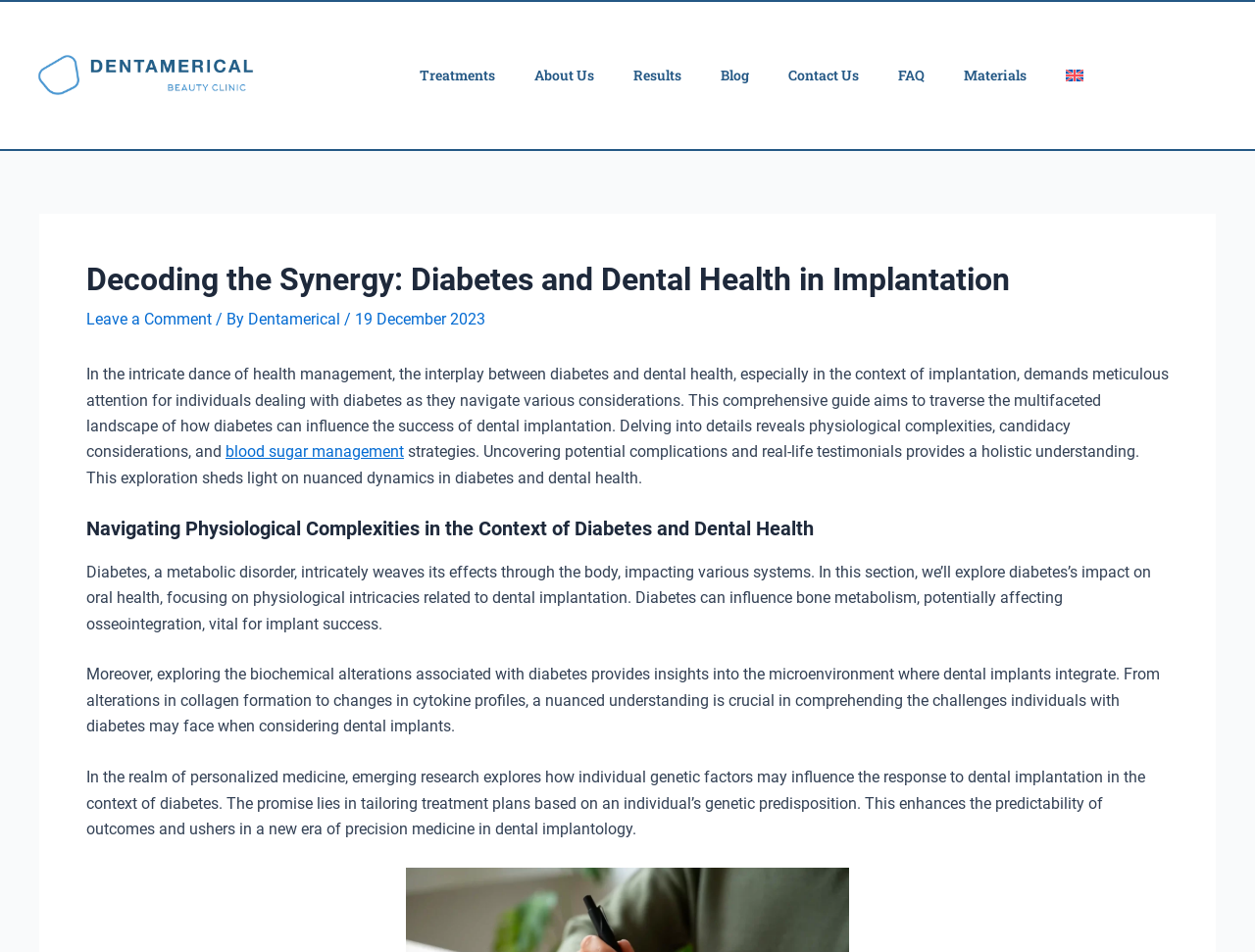Bounding box coordinates are specified in the format (top-left x, top-left y, bottom-right x, bottom-right y). All values are floating point numbers bounded between 0 and 1. Please provide the bounding box coordinate of the region this sentence describes: Contact Us

[0.613, 0.055, 0.7, 0.103]